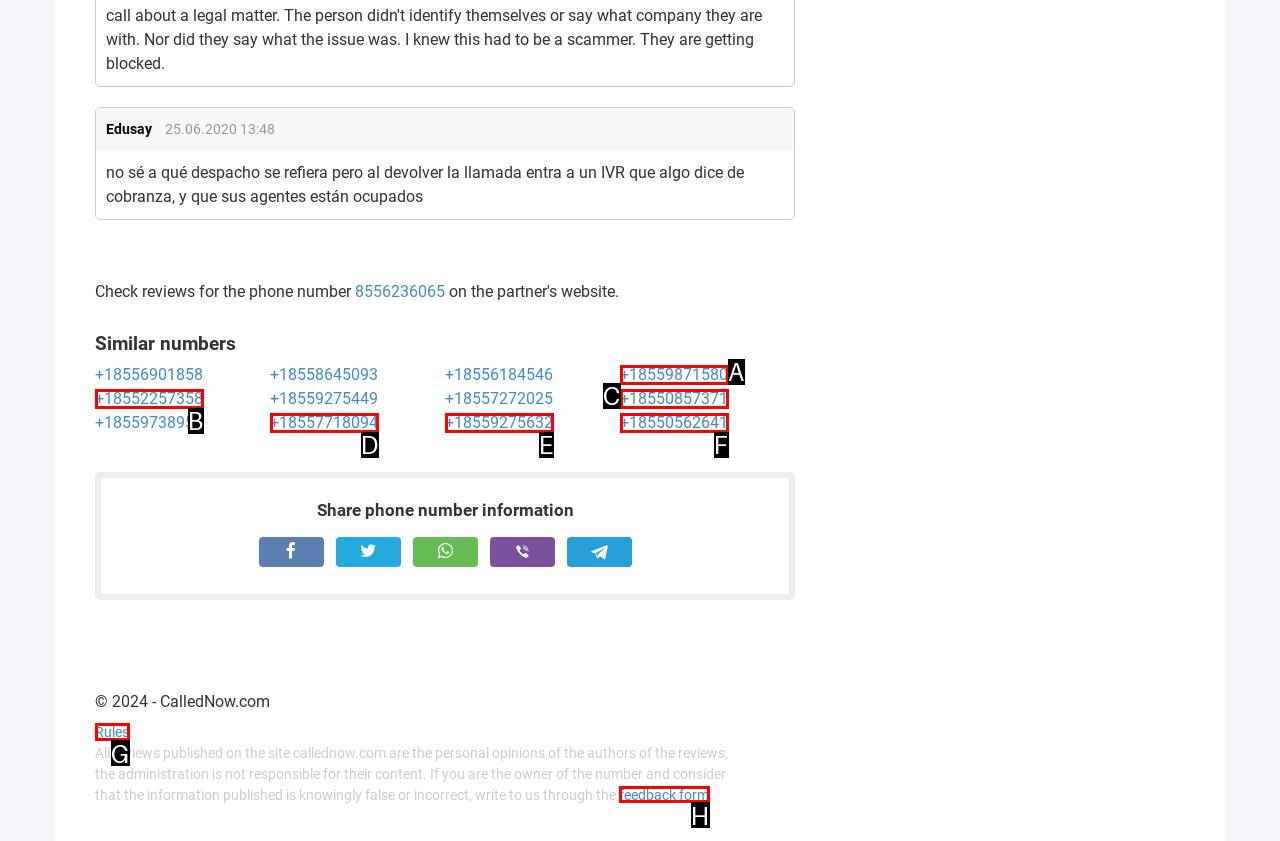Select the option that matches the description: feedback form. Answer with the letter of the correct option directly.

H